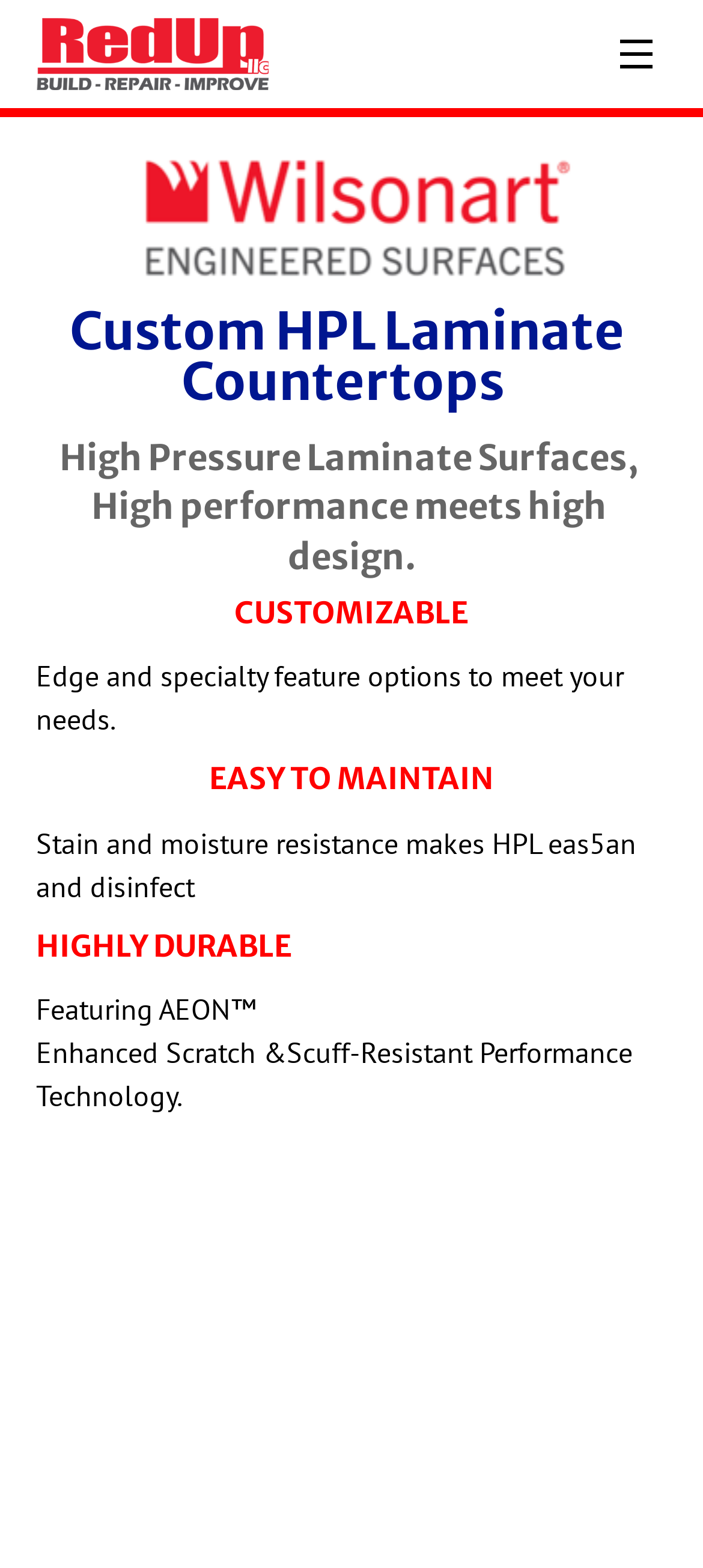What is the advantage of HPL in terms of durability?
Please respond to the question with a detailed and thorough explanation.

The advantage of HPL in terms of durability is that it is highly durable, as stated in the heading 'HIGHLY DURABLE' and described as featuring 'Enhanced Scratch & Scuff-Resistant Performance Technology'.